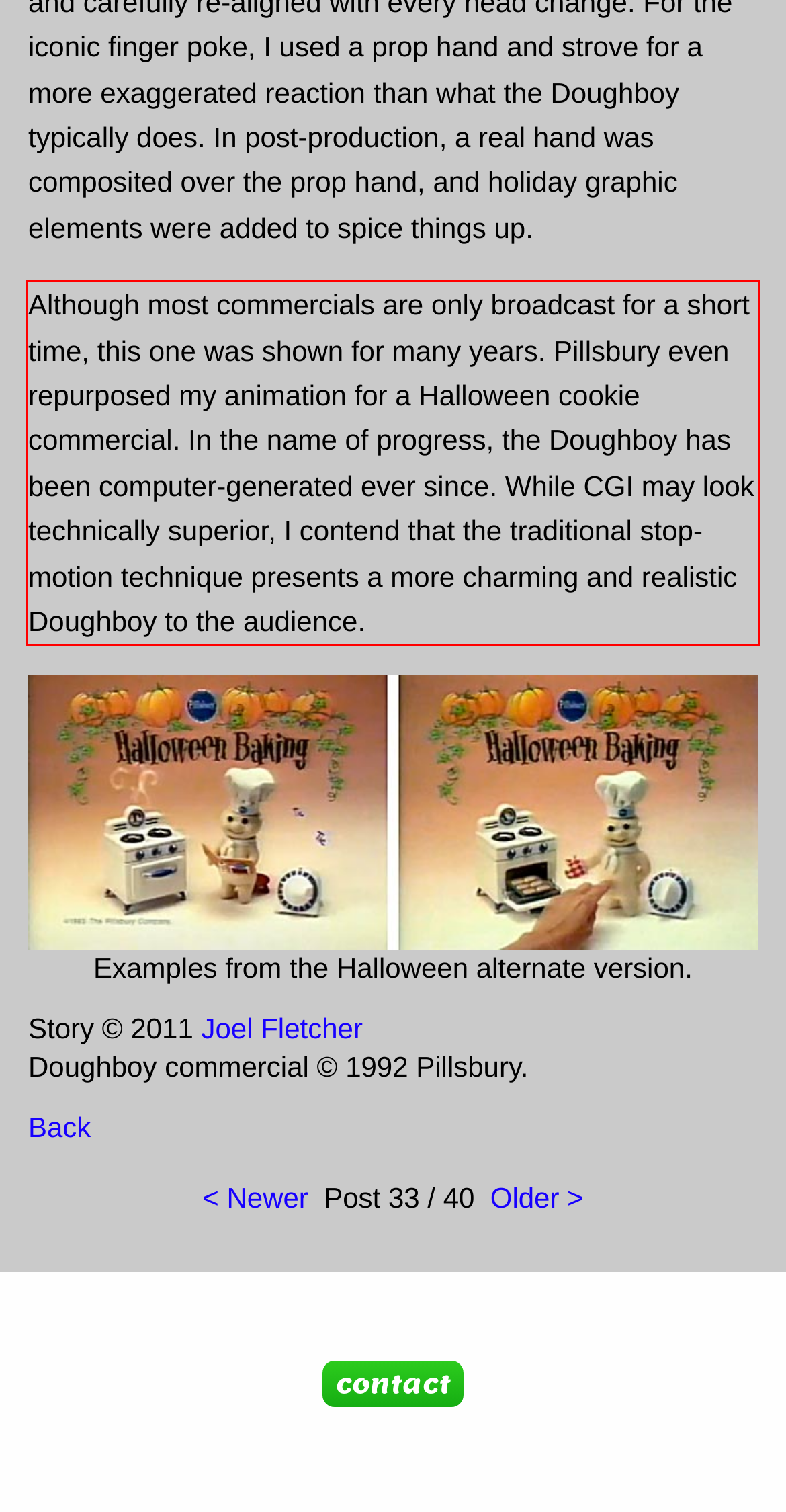You have a screenshot of a webpage with a UI element highlighted by a red bounding box. Use OCR to obtain the text within this highlighted area.

Although most commercials are only broadcast for a short time, this one was shown for many years. Pillsbury even repurposed my animation for a Halloween cookie commercial. In the name of progress, the Doughboy has been computer-generated ever since. While CGI may look technically superior, I contend that the traditional stop-motion technique presents a more charming and realistic Doughboy to the audience.